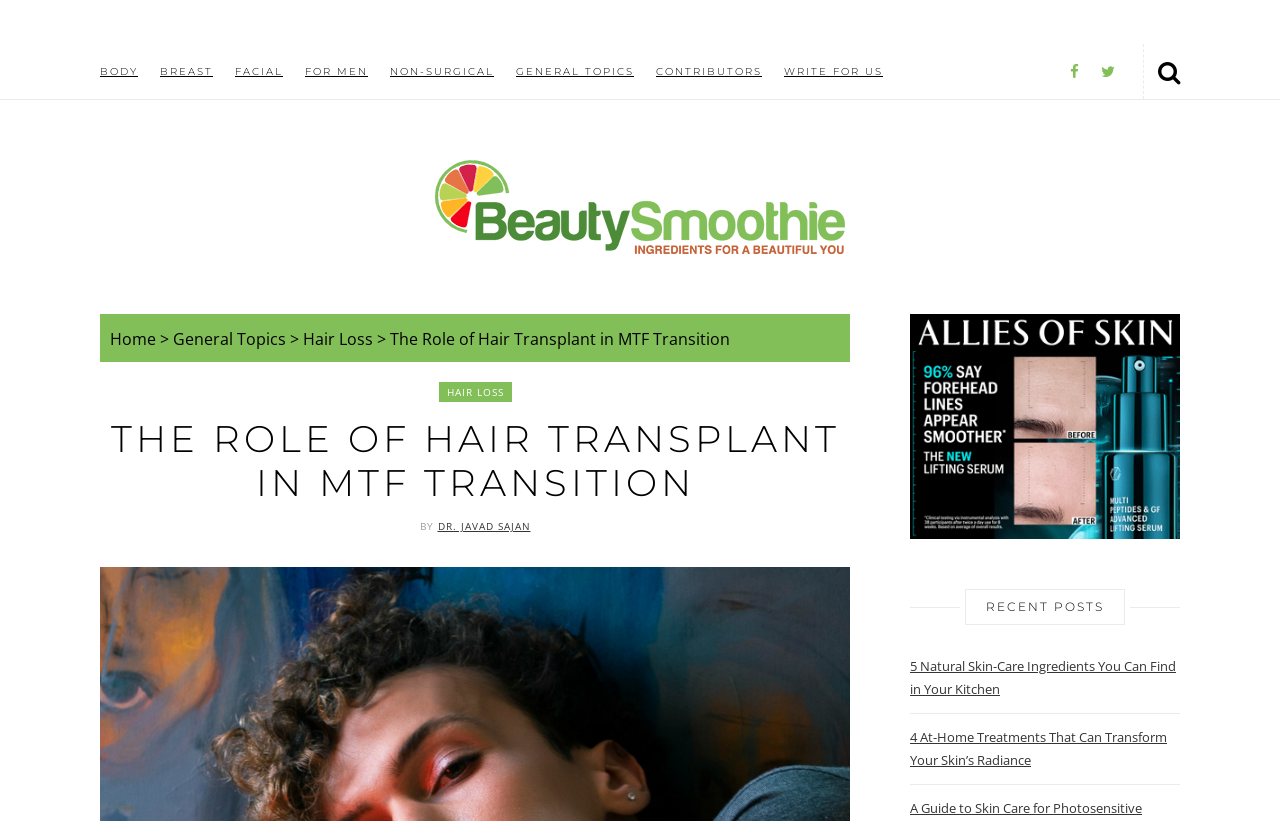Identify the bounding box for the UI element specified in this description: "Non-Surgical". The coordinates must be four float numbers between 0 and 1, formatted as [left, top, right, bottom].

[0.305, 0.054, 0.403, 0.121]